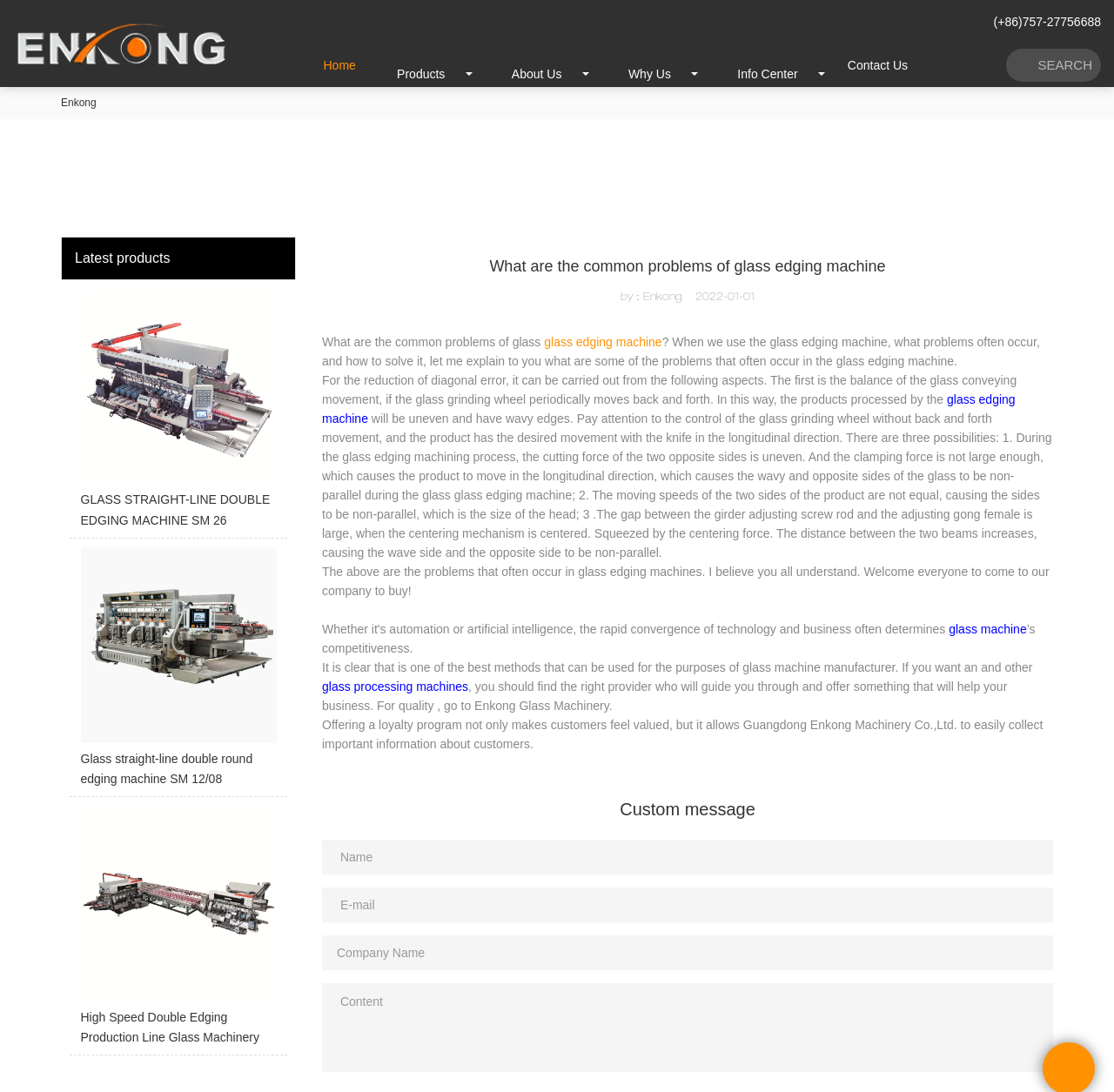What is the purpose of the glass edging machine?
Please give a detailed and elaborate answer to the question based on the image.

The webpage is discussing the common problems of glass edging machines, which implies that the machine is used to process glass.